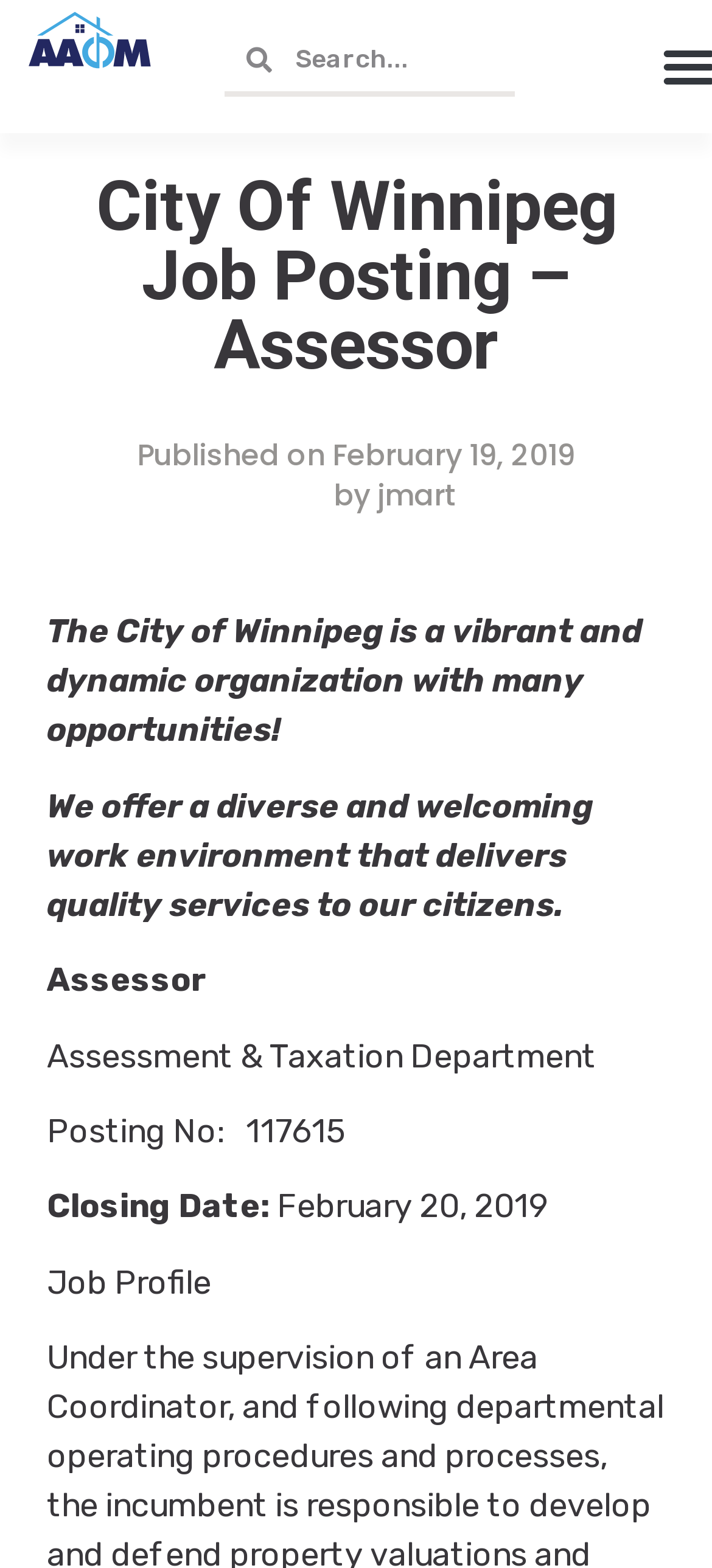Reply to the question with a brief word or phrase: What is the department of the job posting?

Assessment & Taxation Department